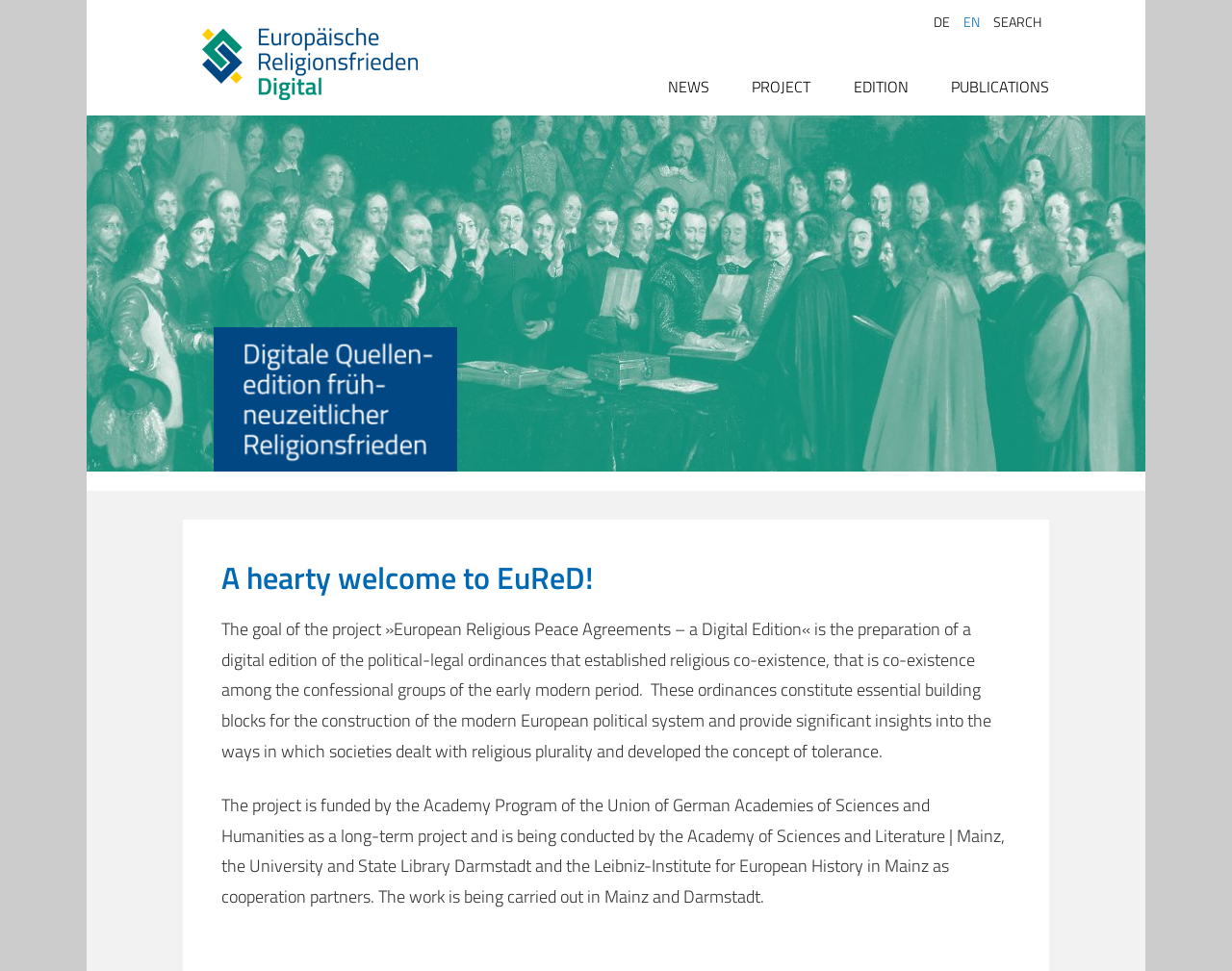Identify the bounding box coordinates of the clickable section necessary to follow the following instruction: "Search for something". The coordinates should be presented as four float numbers from 0 to 1, i.e., [left, top, right, bottom].

[0.806, 0.012, 0.845, 0.034]